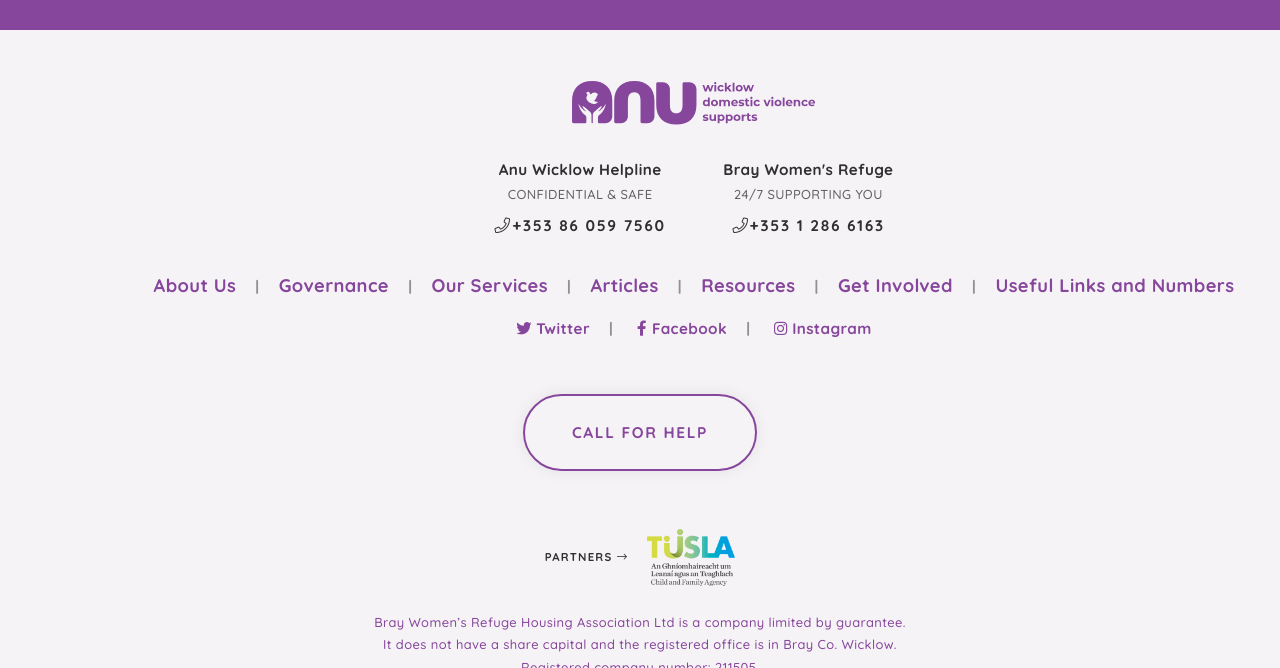Locate the bounding box of the UI element described in the following text: "Call for help".

[0.409, 0.589, 0.591, 0.706]